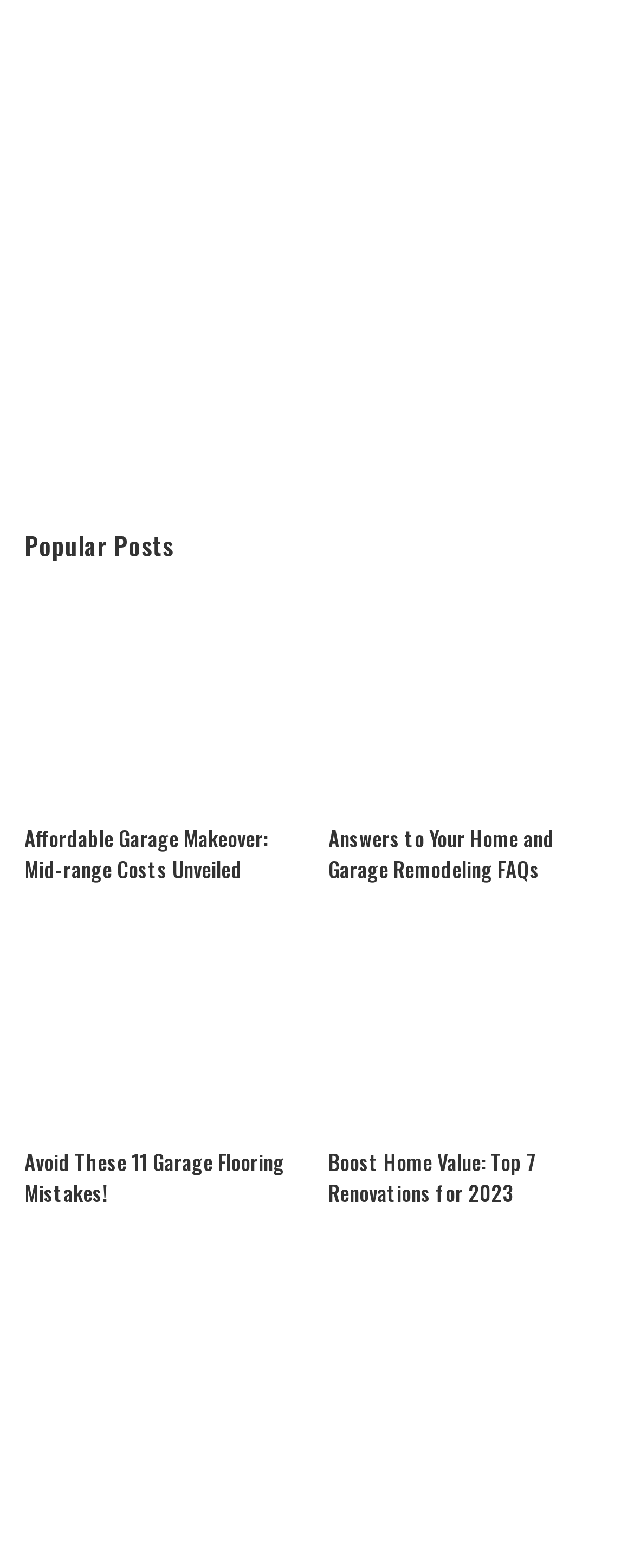Could you locate the bounding box coordinates for the section that should be clicked to accomplish this task: "Explore 'Boost Home Value: Top 7 Renovations for 2023'".

[0.518, 0.329, 0.962, 0.463]